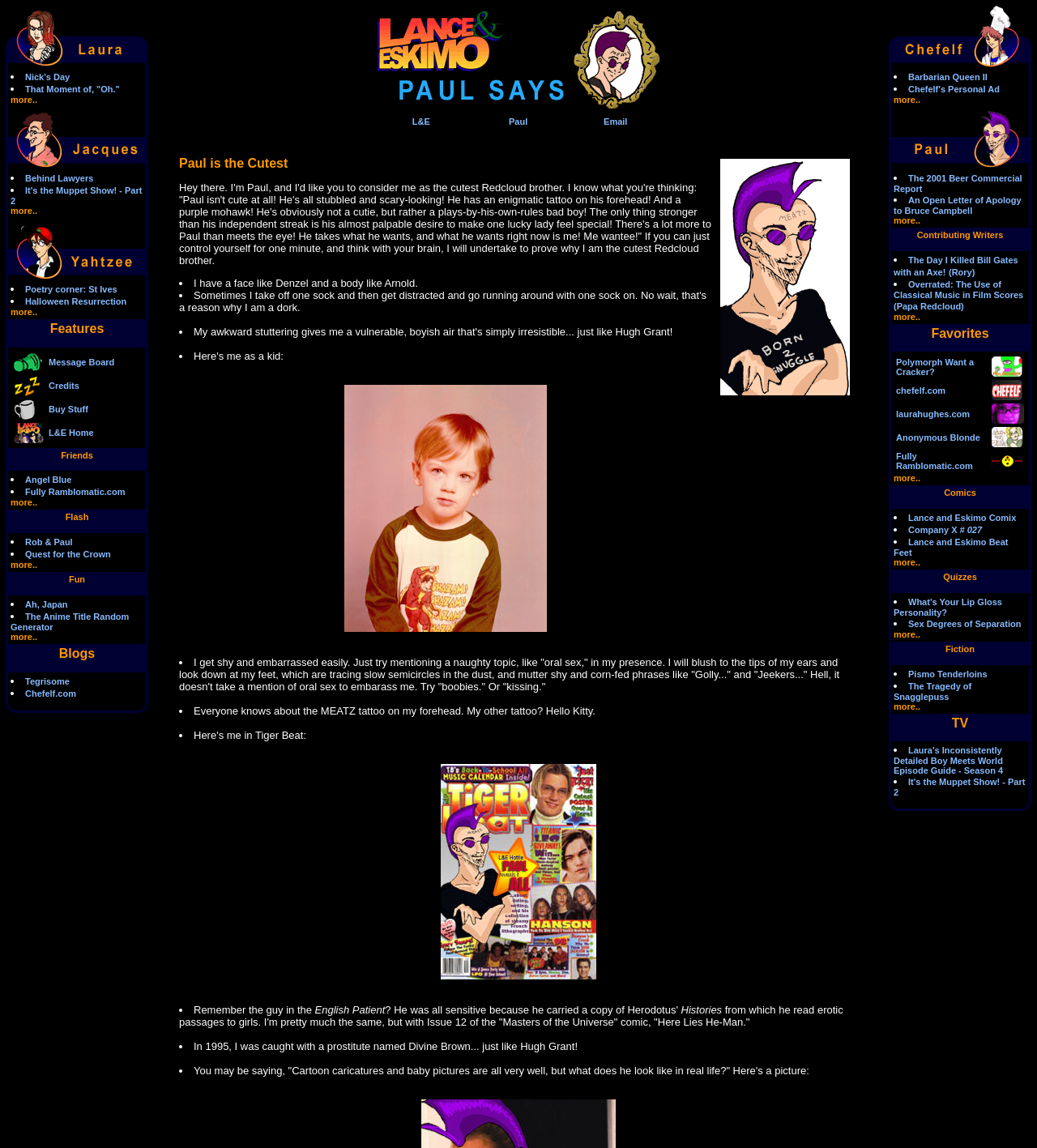Please provide a one-word or short phrase answer to the question:
Is there a table on this webpage?

Yes